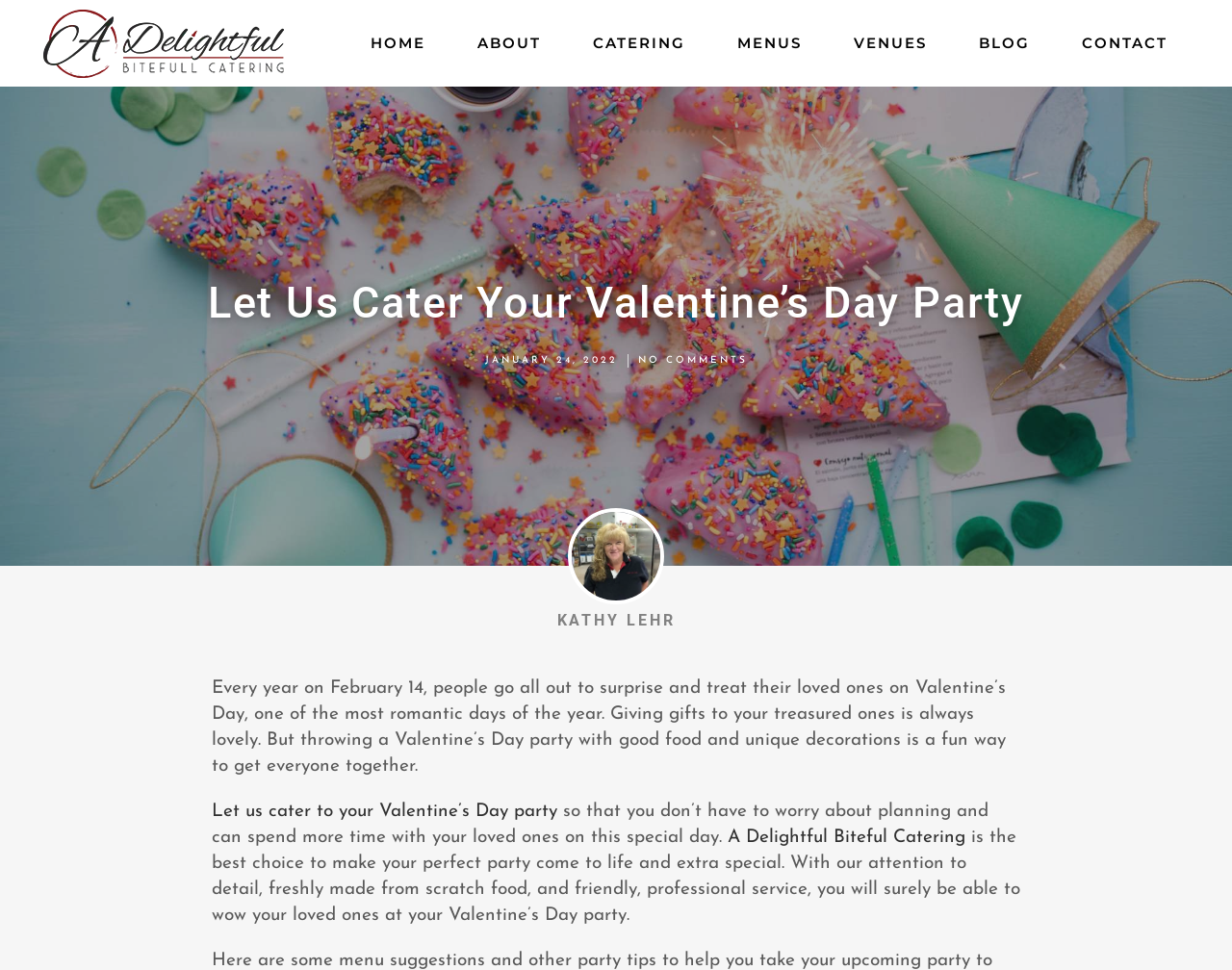Given the element description, predict the bounding box coordinates in the format (top-left x, top-left y, bottom-right x, bottom-right y). Make sure all values are between 0 and 1. Here is the element description: Bitefull Catering Policies

[0.421, 0.908, 0.579, 0.925]